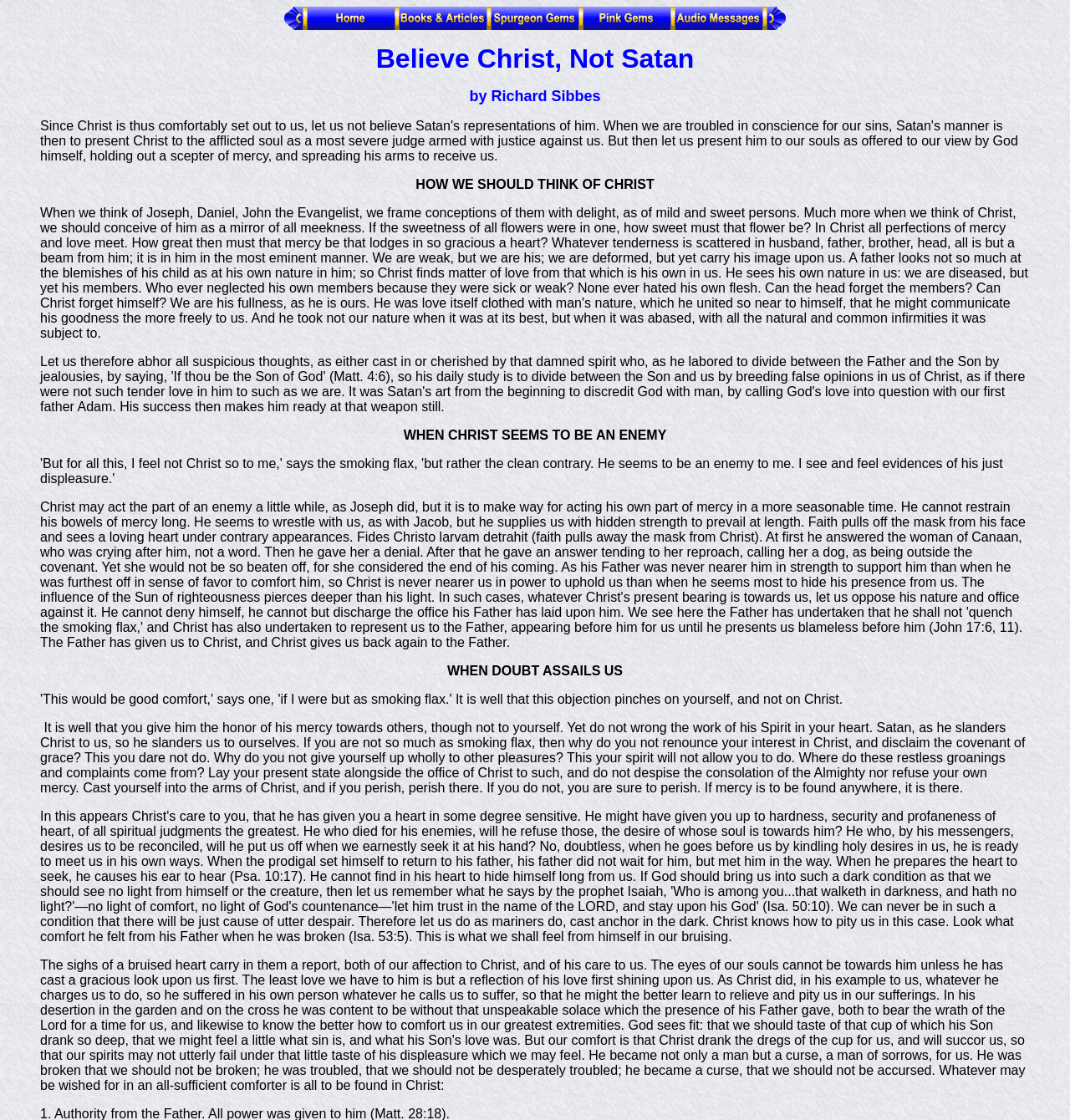Answer the question below with a single word or a brief phrase: 
What is the tone of the text?

Spiritual guidance